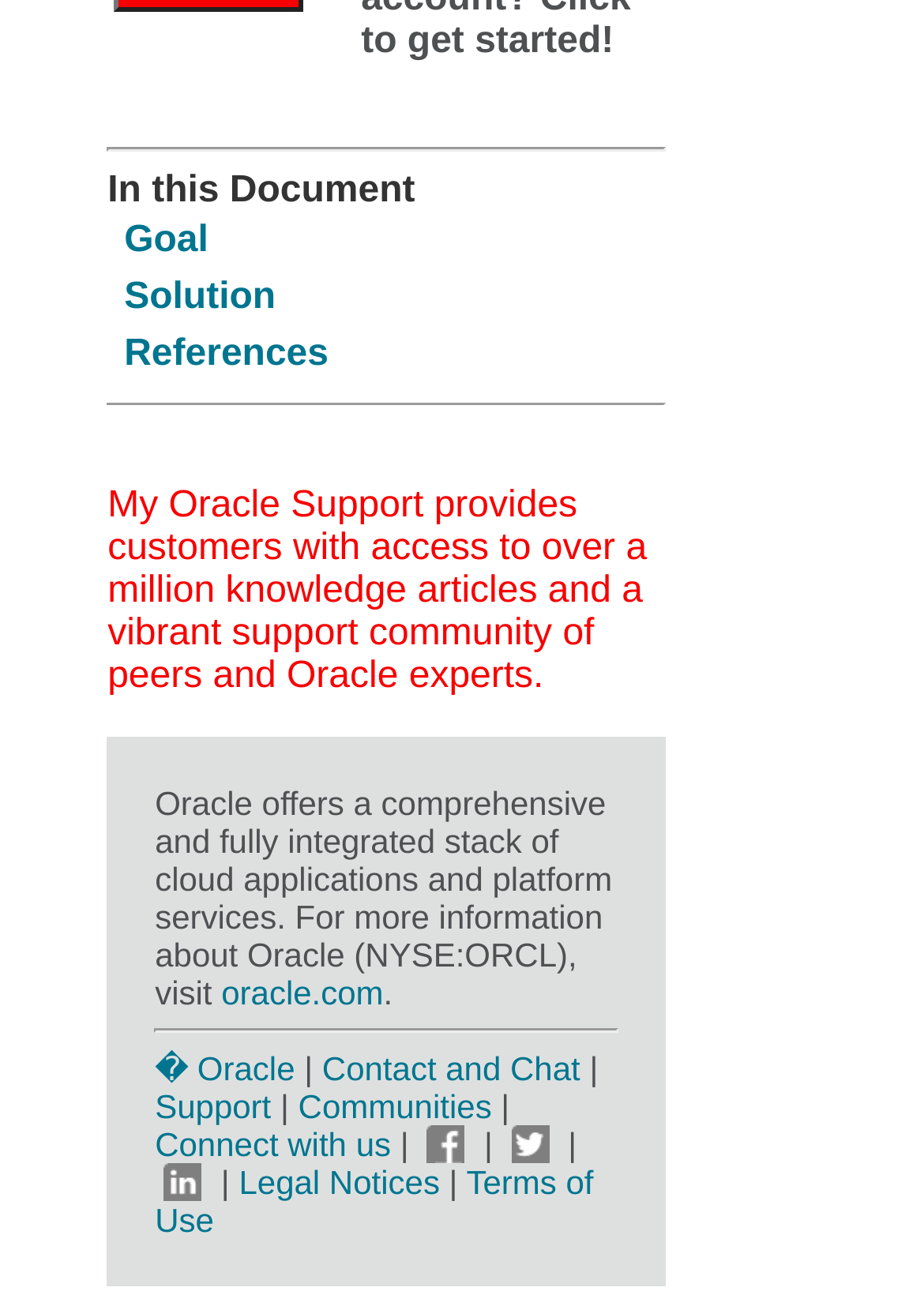Identify the bounding box coordinates of the region that needs to be clicked to carry out this instruction: "Contact and Chat". Provide these coordinates as four float numbers ranging from 0 to 1, i.e., [left, top, right, bottom].

[0.349, 0.801, 0.628, 0.83]